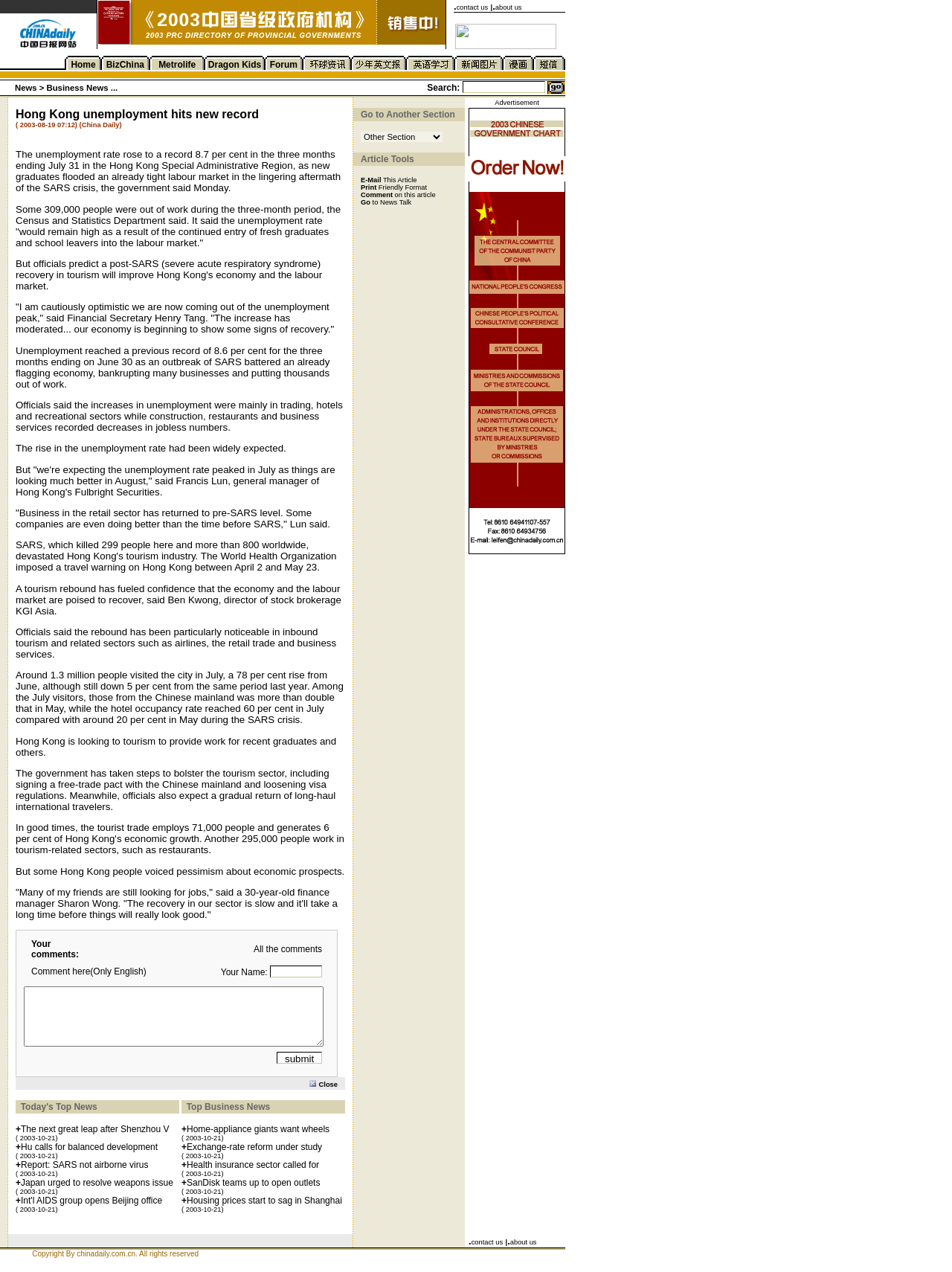Answer this question in one word or a short phrase: Are there any images on this webpage?

Yes